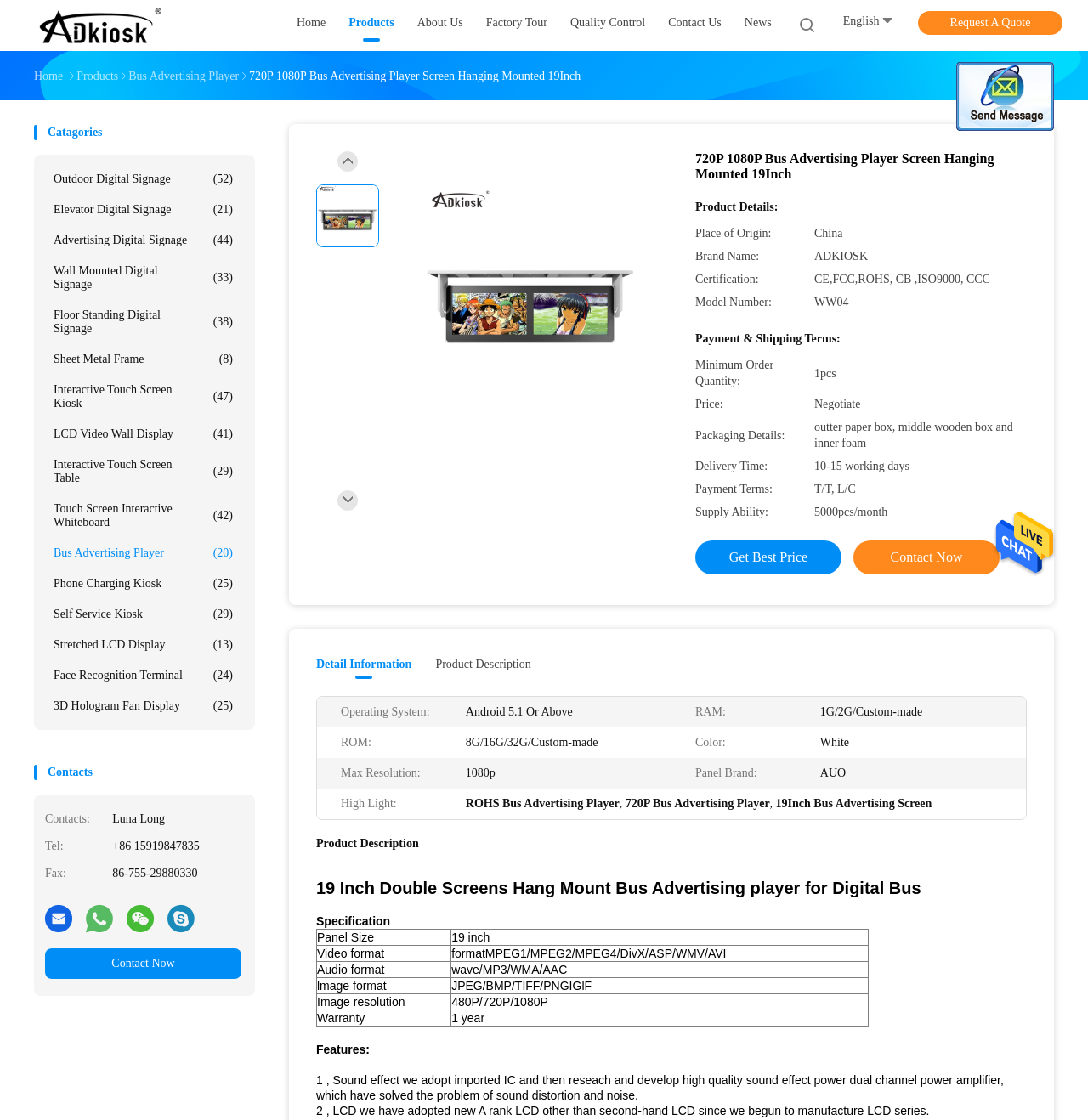Identify the bounding box coordinates of the region I need to click to complete this instruction: "Request a quote".

[0.844, 0.01, 0.977, 0.031]